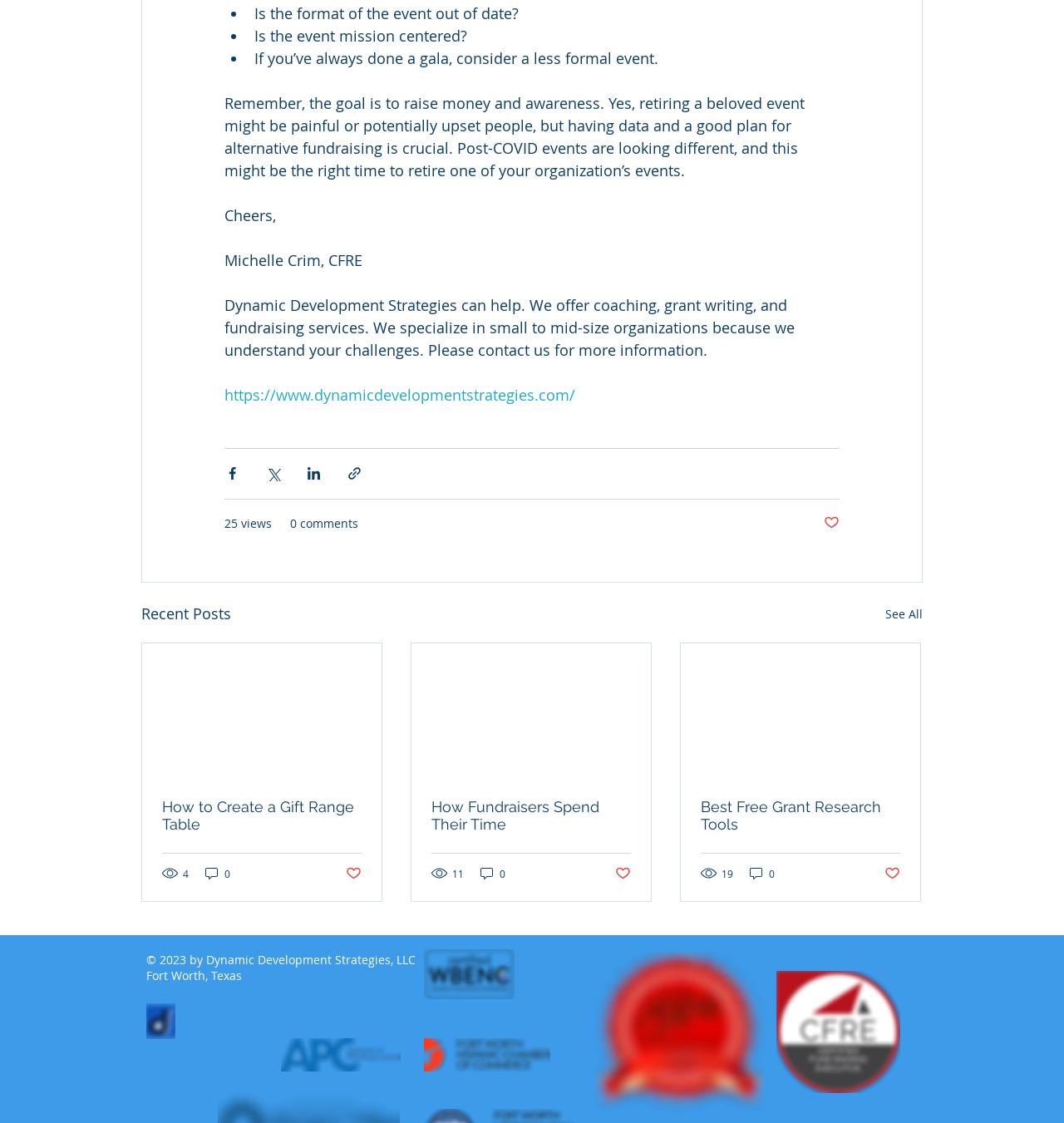Find the bounding box coordinates of the element I should click to carry out the following instruction: "Share via Facebook".

[0.211, 0.415, 0.226, 0.429]